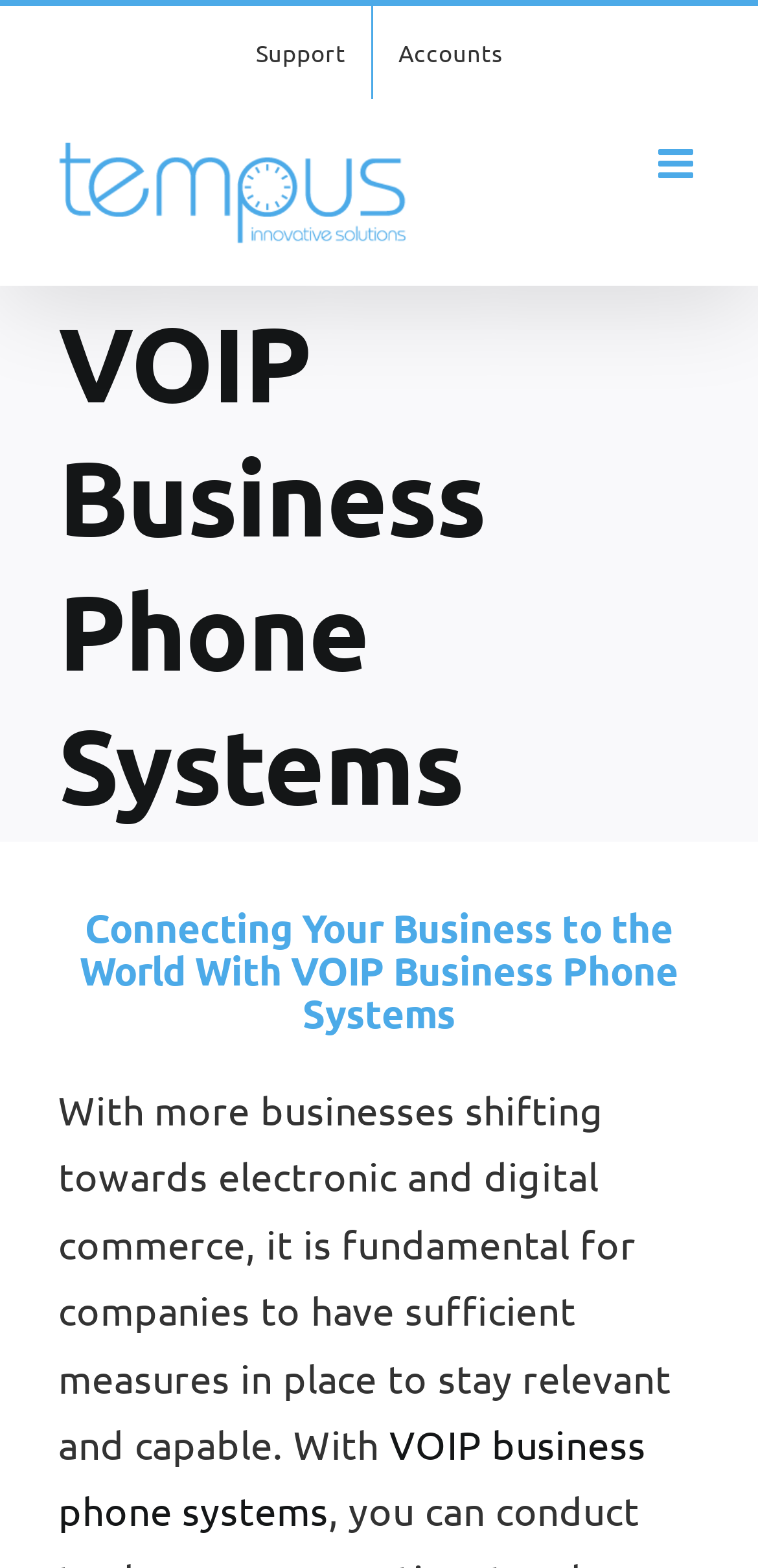Show the bounding box coordinates for the HTML element described as: "VOIP business phone systems".

[0.077, 0.905, 0.852, 0.979]